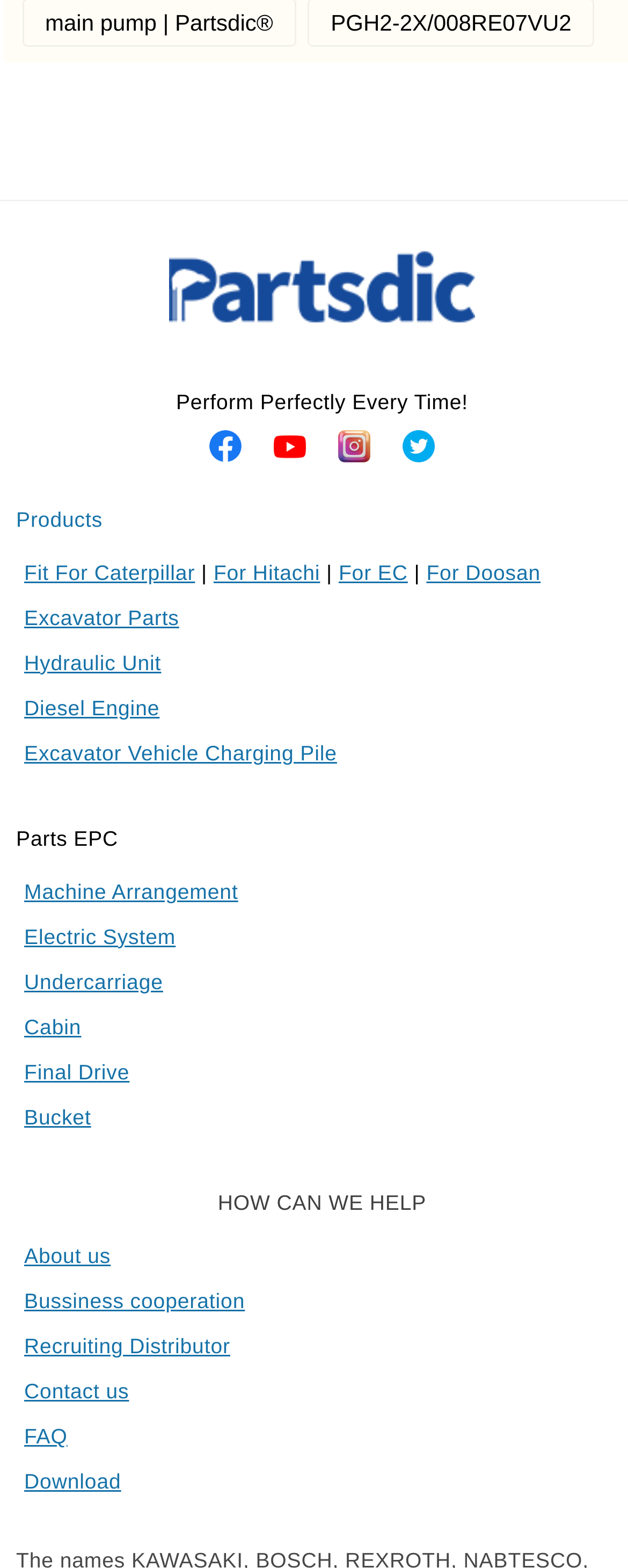Specify the bounding box coordinates of the area to click in order to follow the given instruction: "Visit Facebook page."

[0.319, 0.274, 0.396, 0.295]